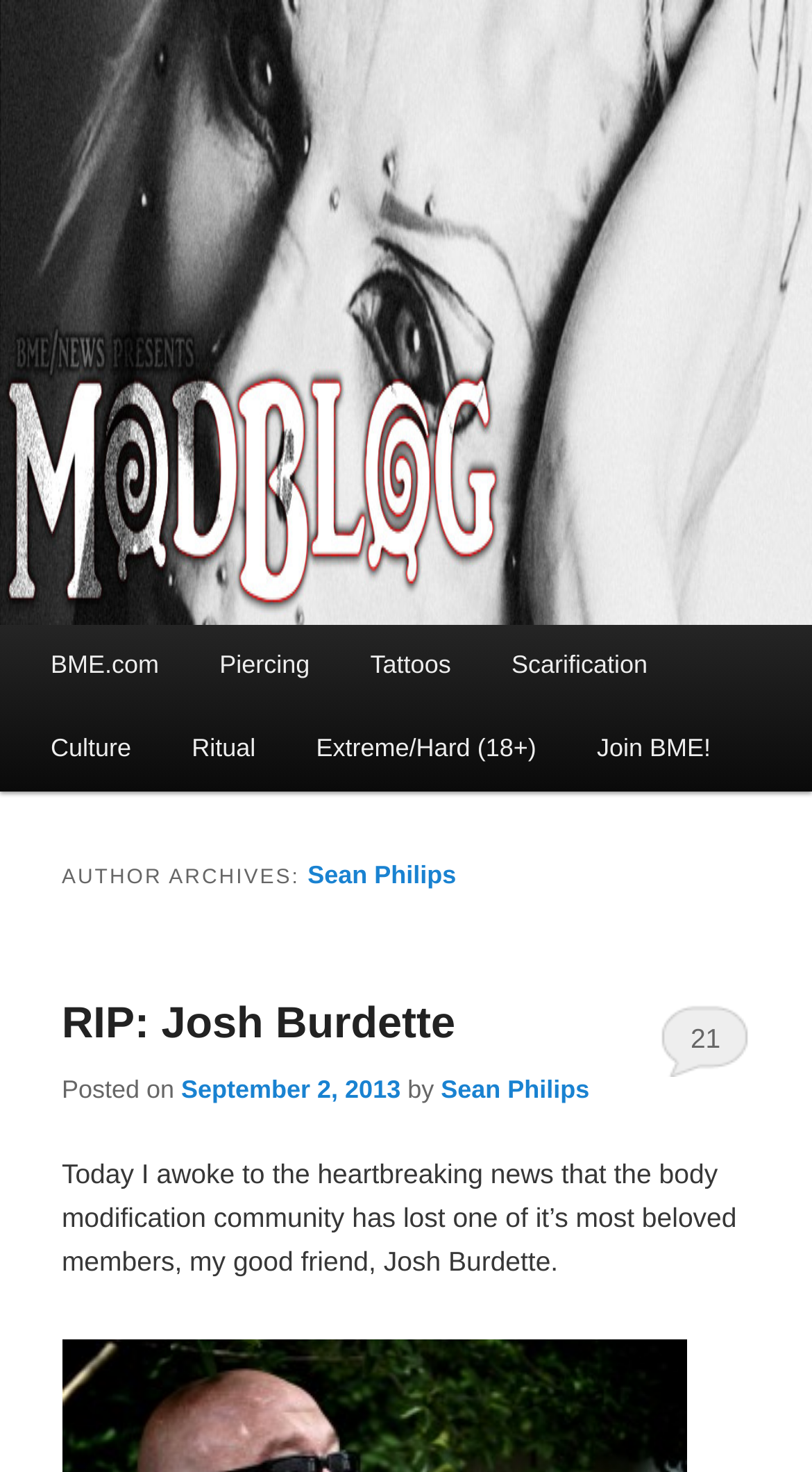Find the bounding box coordinates of the clickable region needed to perform the following instruction: "Click on the 'Piercing' link". The coordinates should be provided as four float numbers between 0 and 1, i.e., [left, top, right, bottom].

[0.233, 0.425, 0.419, 0.481]